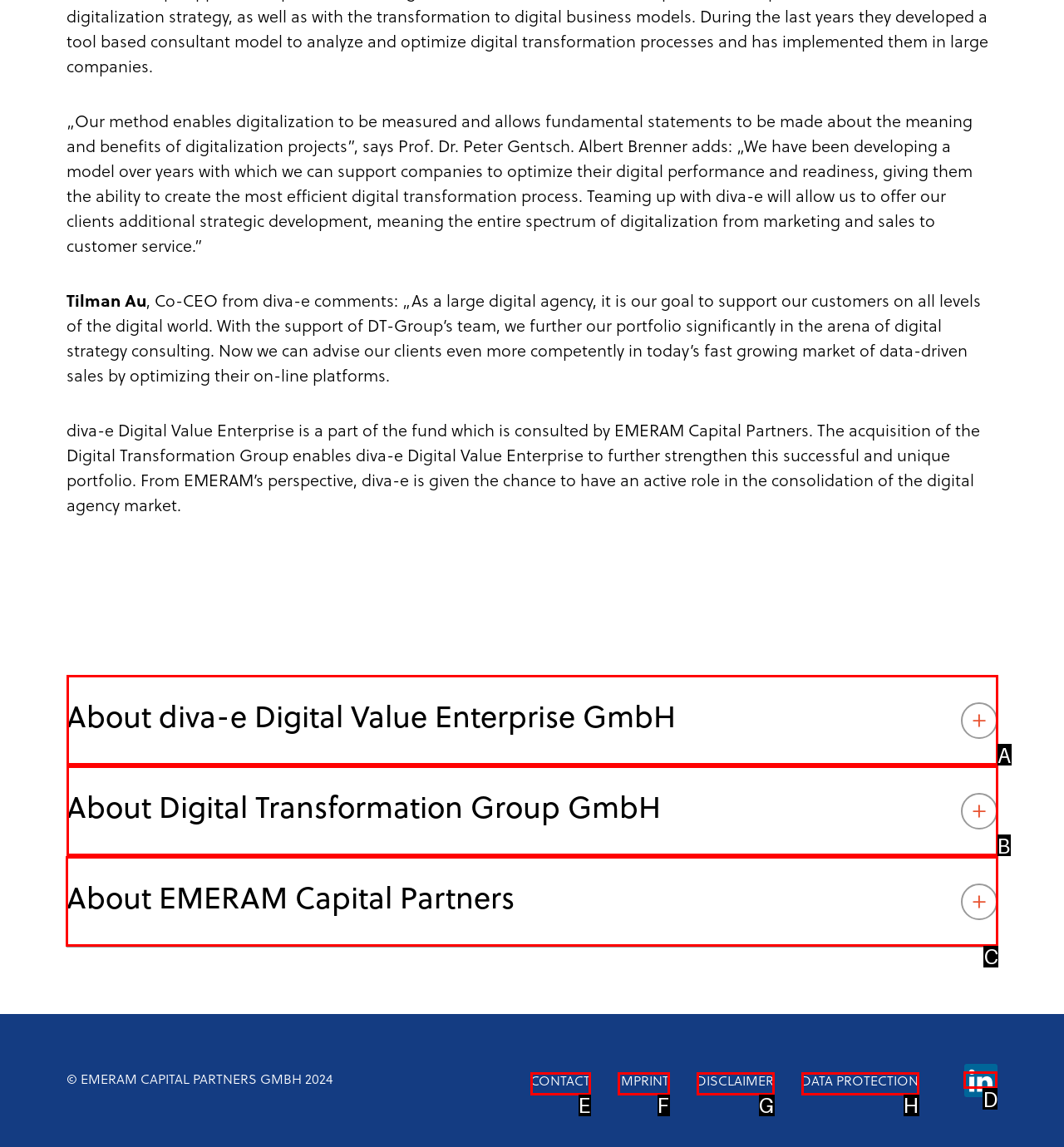Identify the HTML element you need to click to achieve the task: Click the 'About EMERAM Capital Partners' button. Respond with the corresponding letter of the option.

C